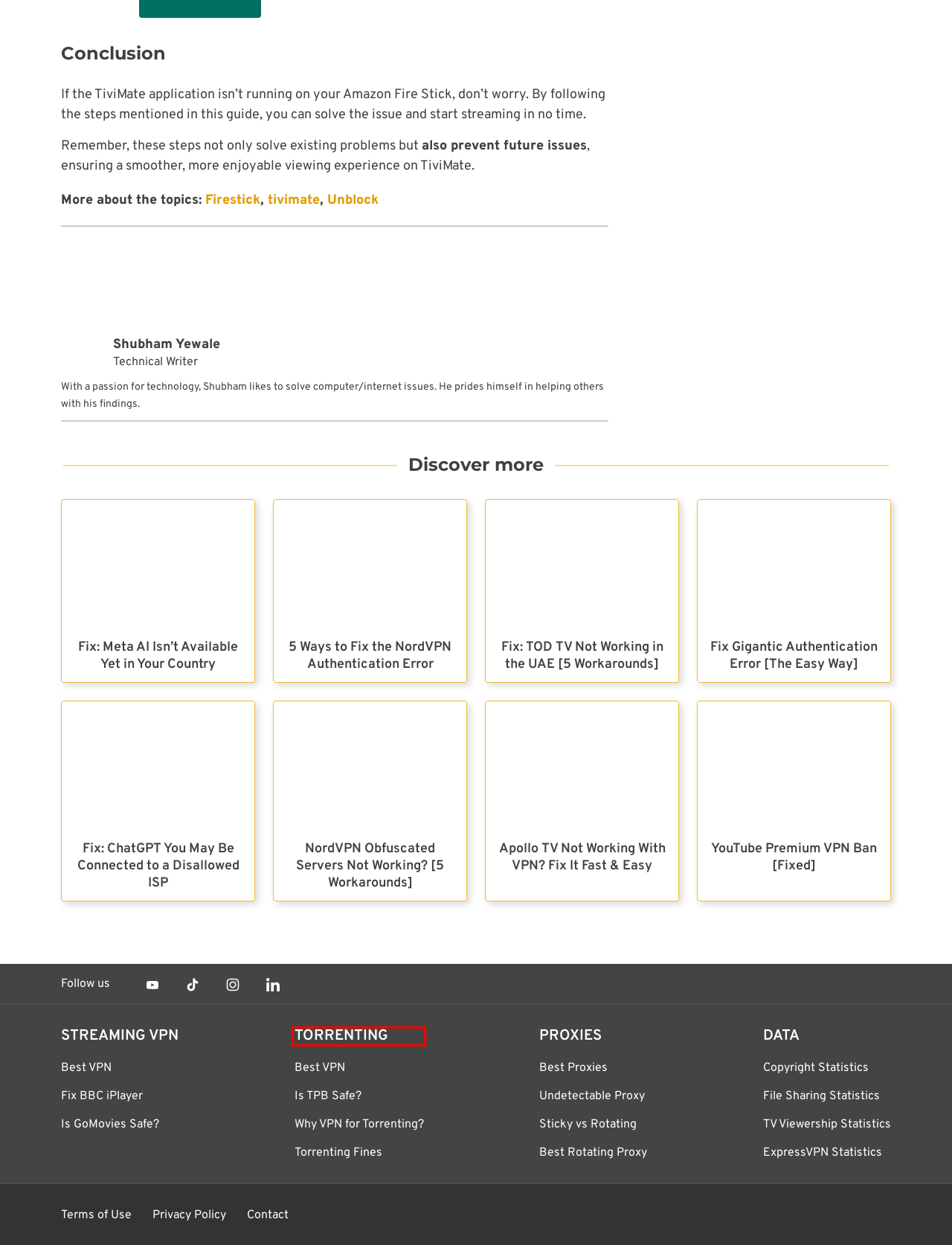You have a screenshot of a webpage with a red rectangle bounding box around a UI element. Choose the best description that matches the new page after clicking the element within the bounding box. The candidate descriptions are:
A. Torrenting VPN Archives - VPNCentral
B. Unblock Content - VPNCentral
C. NordVPN Obfuscated Servers Not Working? [5 Workarounds] - VPNCentral
D. YouTube Premium VPN Ban [Fixed] - VPNCentral
E. What is an Undetectable Proxy? [All You Need to Know]
F. Apollo TV Not Working With VPN? Fix It Fast & Easy - VPNCentral
G. 25+ Mind-Blowing Copyright Statistics to Know in 2024
H. Fix: TOD TV Not Working in the UAE [5 Workarounds] - VPNCentral

A